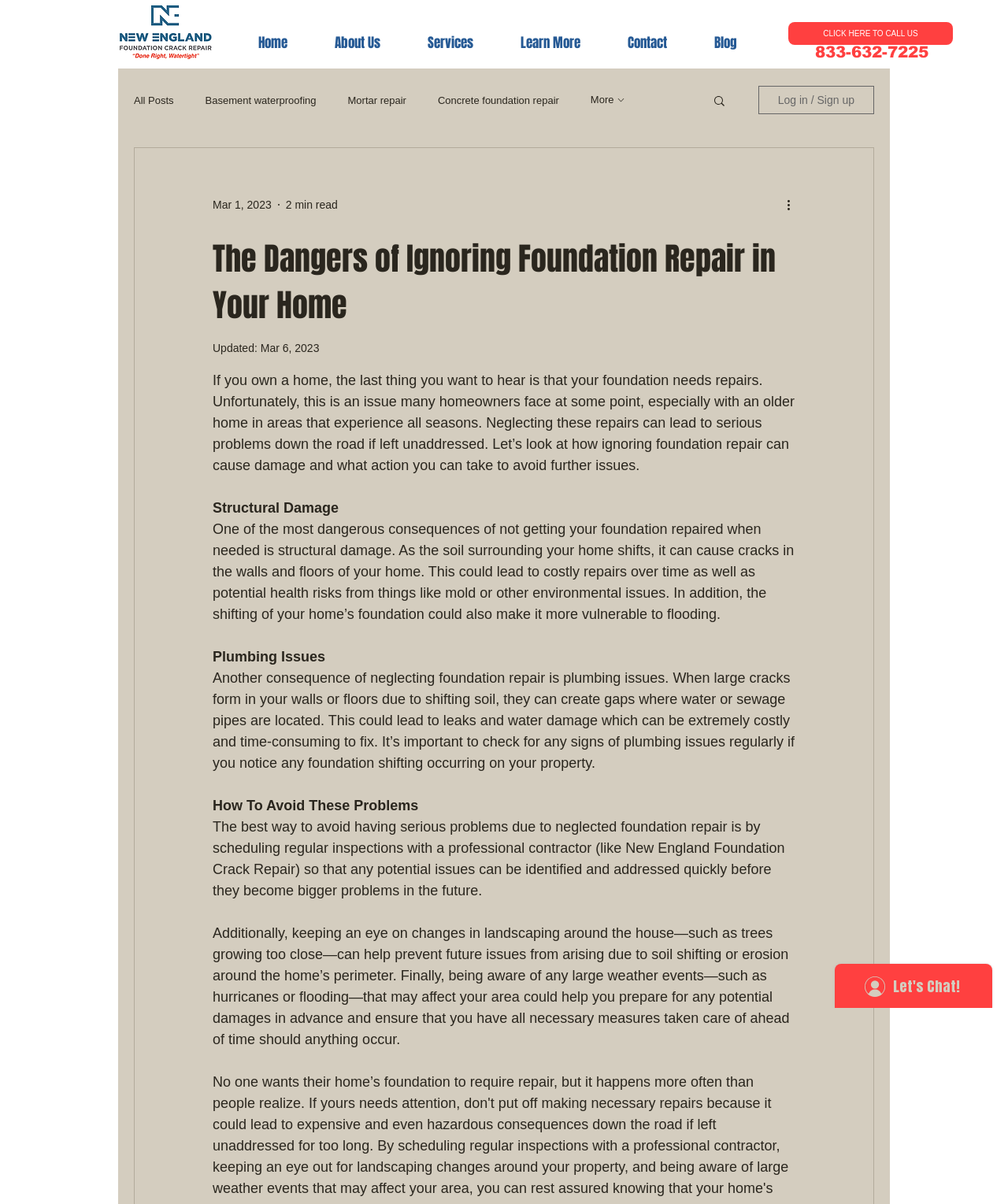Determine the bounding box coordinates of the UI element described by: "Princeton Theological Seminary".

None